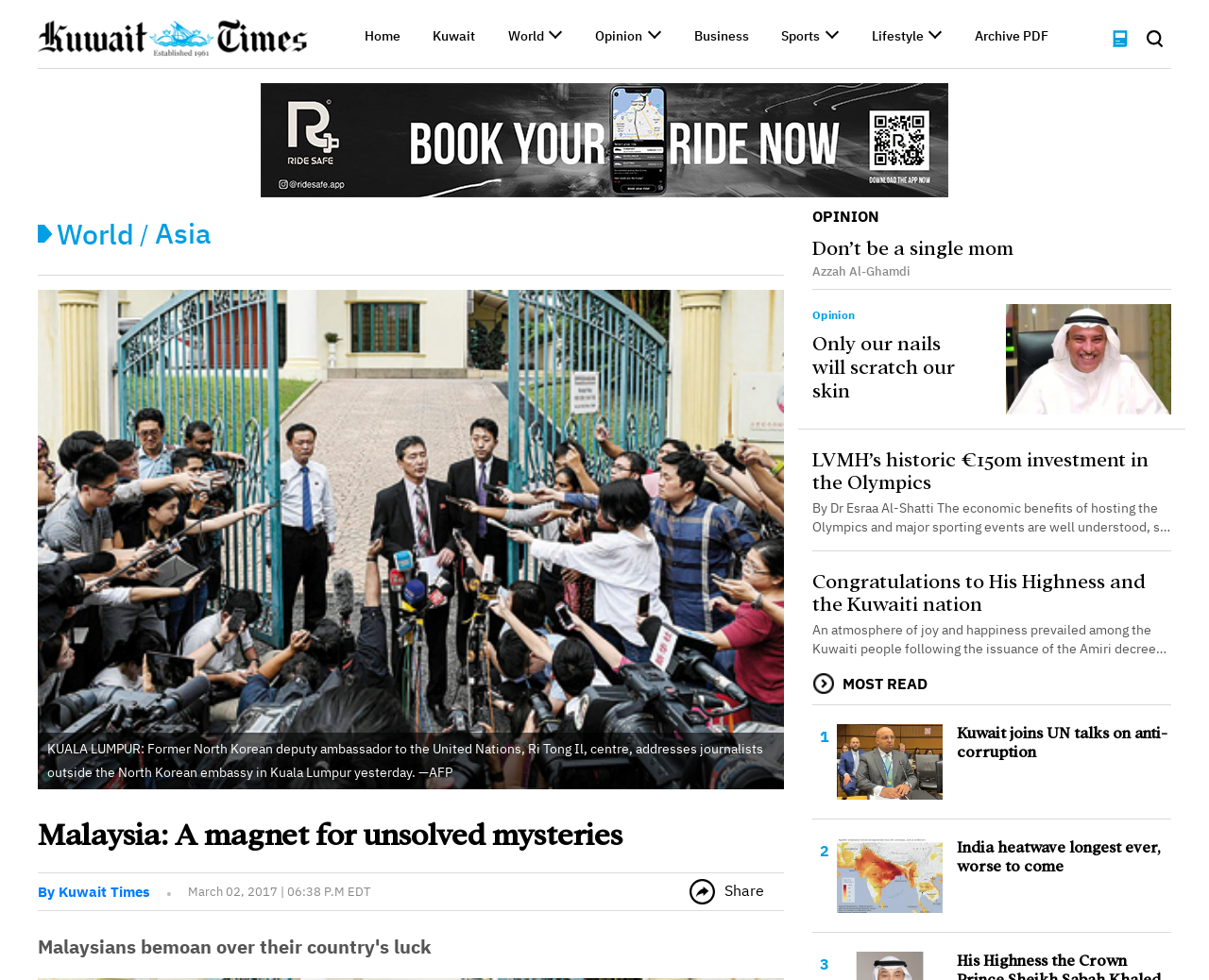Can you find the bounding box coordinates for the element to click on to achieve the instruction: "Search for something"?

[0.056, 0.076, 0.207, 0.097]